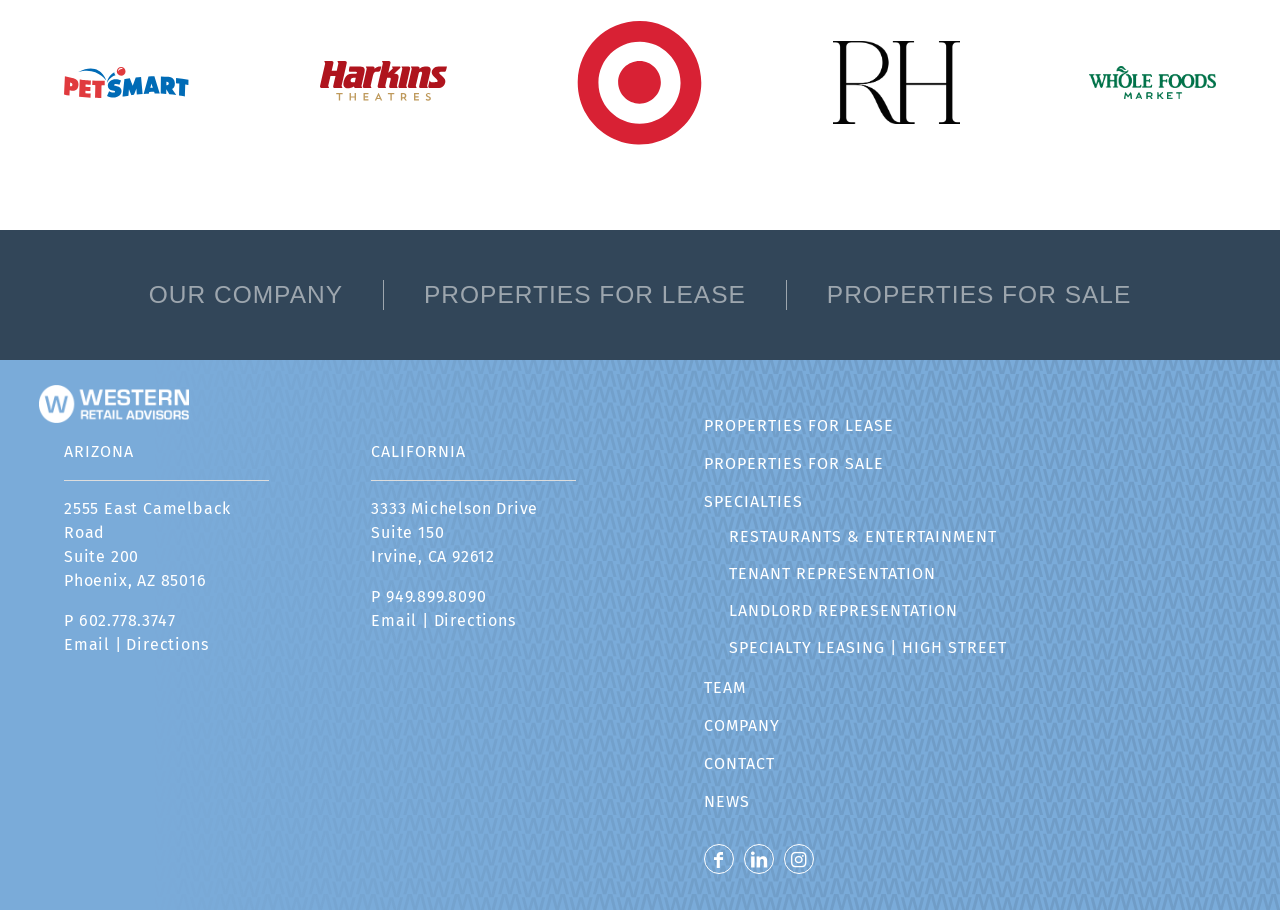Please find the bounding box coordinates of the section that needs to be clicked to achieve this instruction: "Get directions to Arizona office".

[0.099, 0.698, 0.163, 0.719]